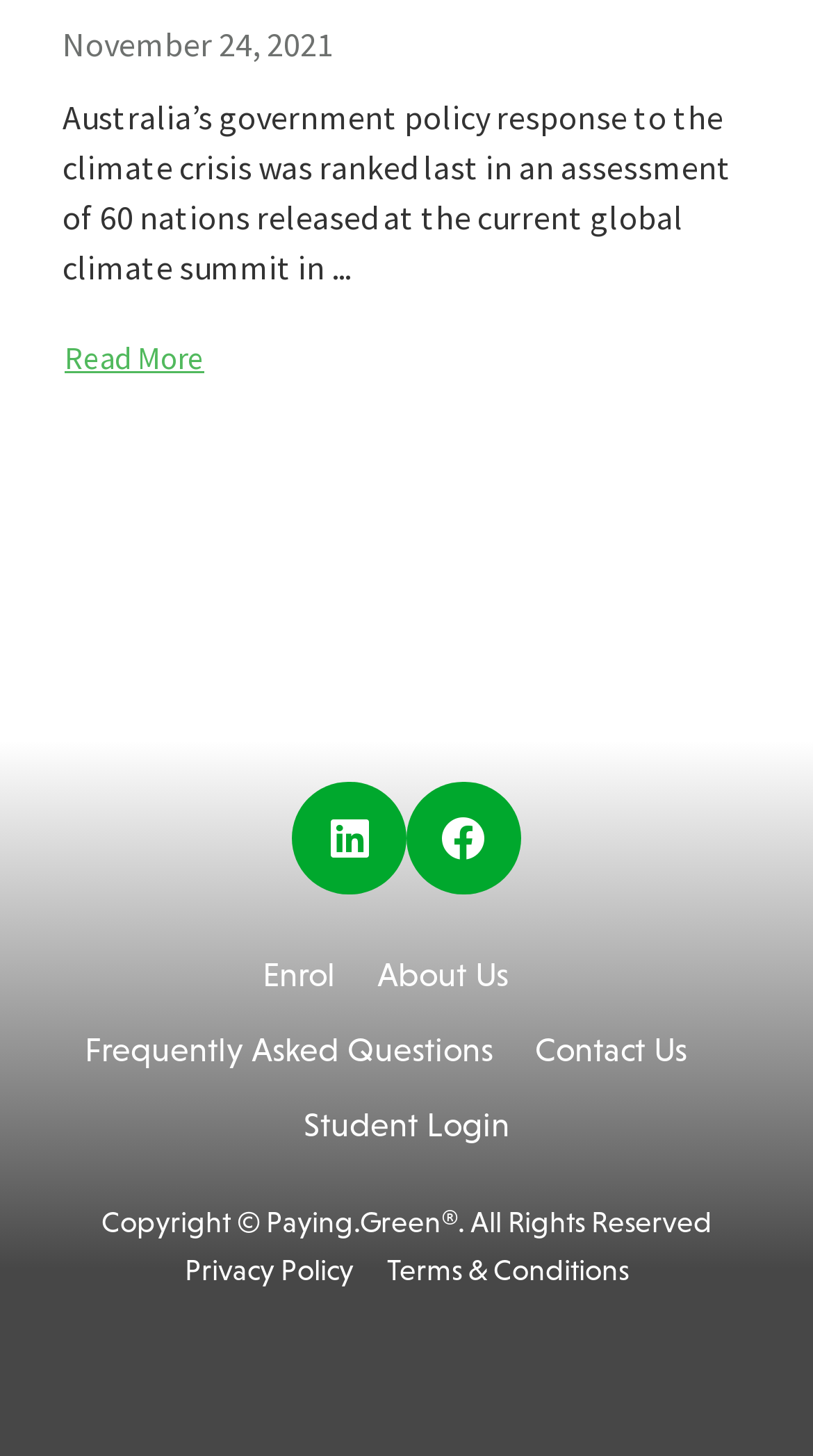Determine the bounding box coordinates of the clickable element to complete this instruction: "Log in as a student". Provide the coordinates in the format of four float numbers between 0 and 1, [left, top, right, bottom].

[0.373, 0.747, 0.627, 0.798]